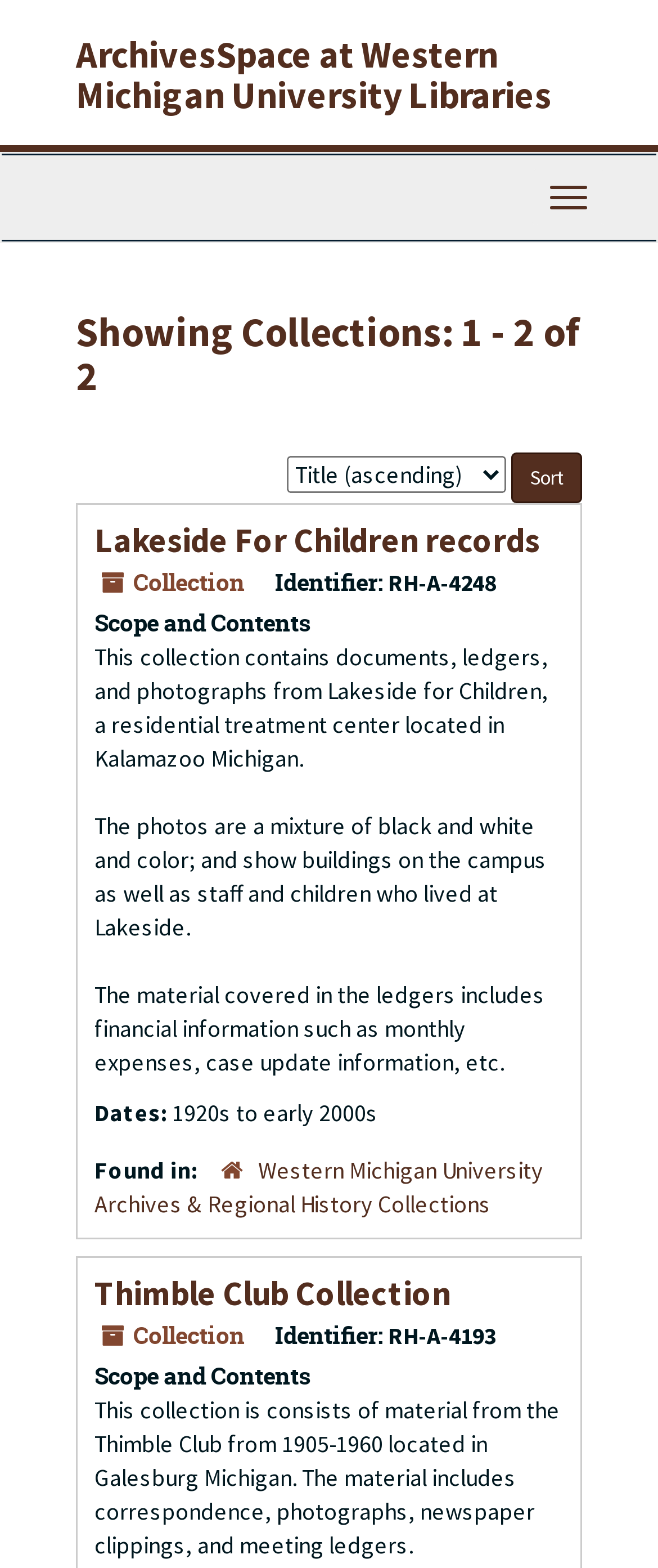What is the identifier of the Thimble Club Collection?
Analyze the screenshot and provide a detailed answer to the question.

The identifier of the Thimble Club Collection is 'RH-A-4193' which can be found by looking at the static text element with the text 'Identifier:' and the corresponding value 'RH-A-4193'.